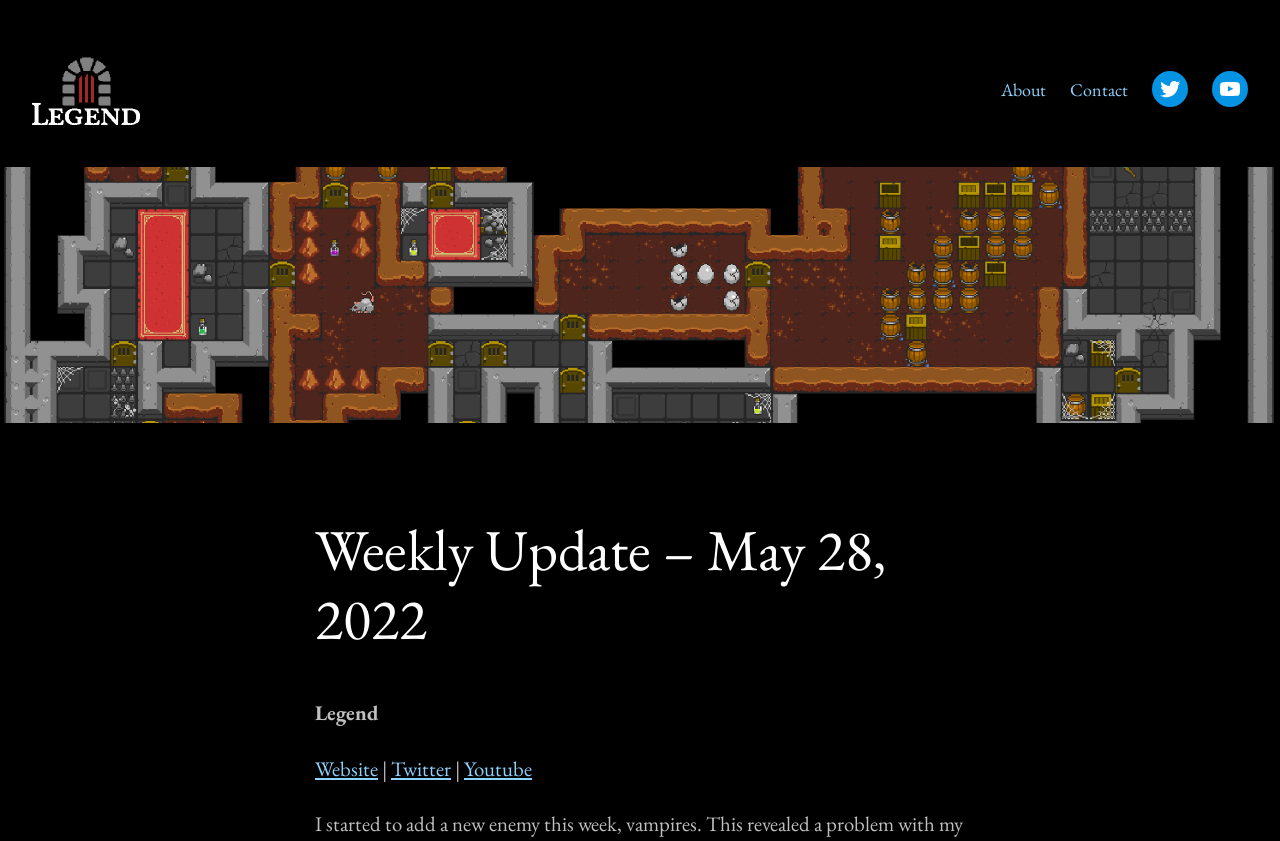What is the last link in the navigation section?
Please answer the question with as much detail and depth as you can.

I looked at the navigation section and found the links in order, which are 'About', 'Contact', 'Twitter', and 'YouTube', so the last link is 'YouTube'.